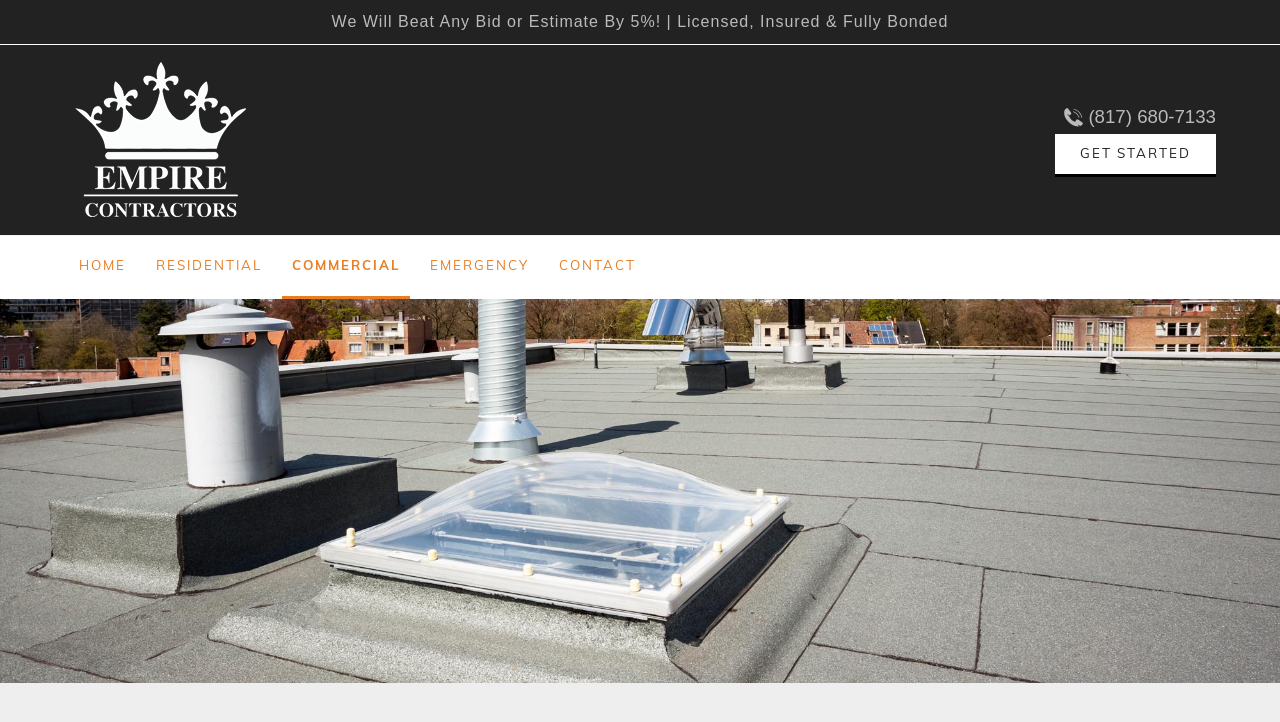Provide the bounding box coordinates of the HTML element described by the text: "Residential".

[0.114, 0.327, 0.212, 0.414]